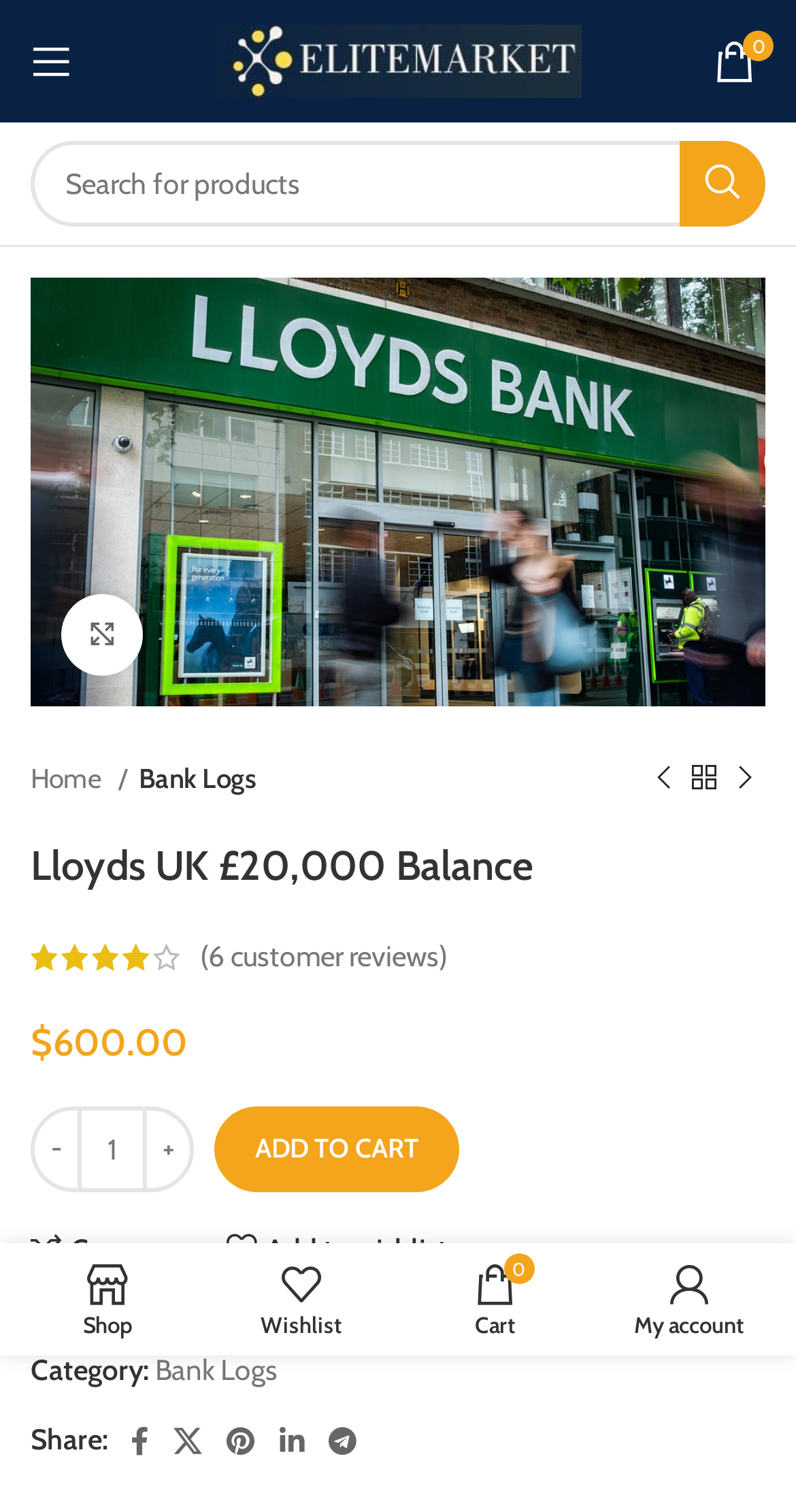Give a one-word or phrase response to the following question: What is the name of the product?

Lloyds UK £20,000 Balance